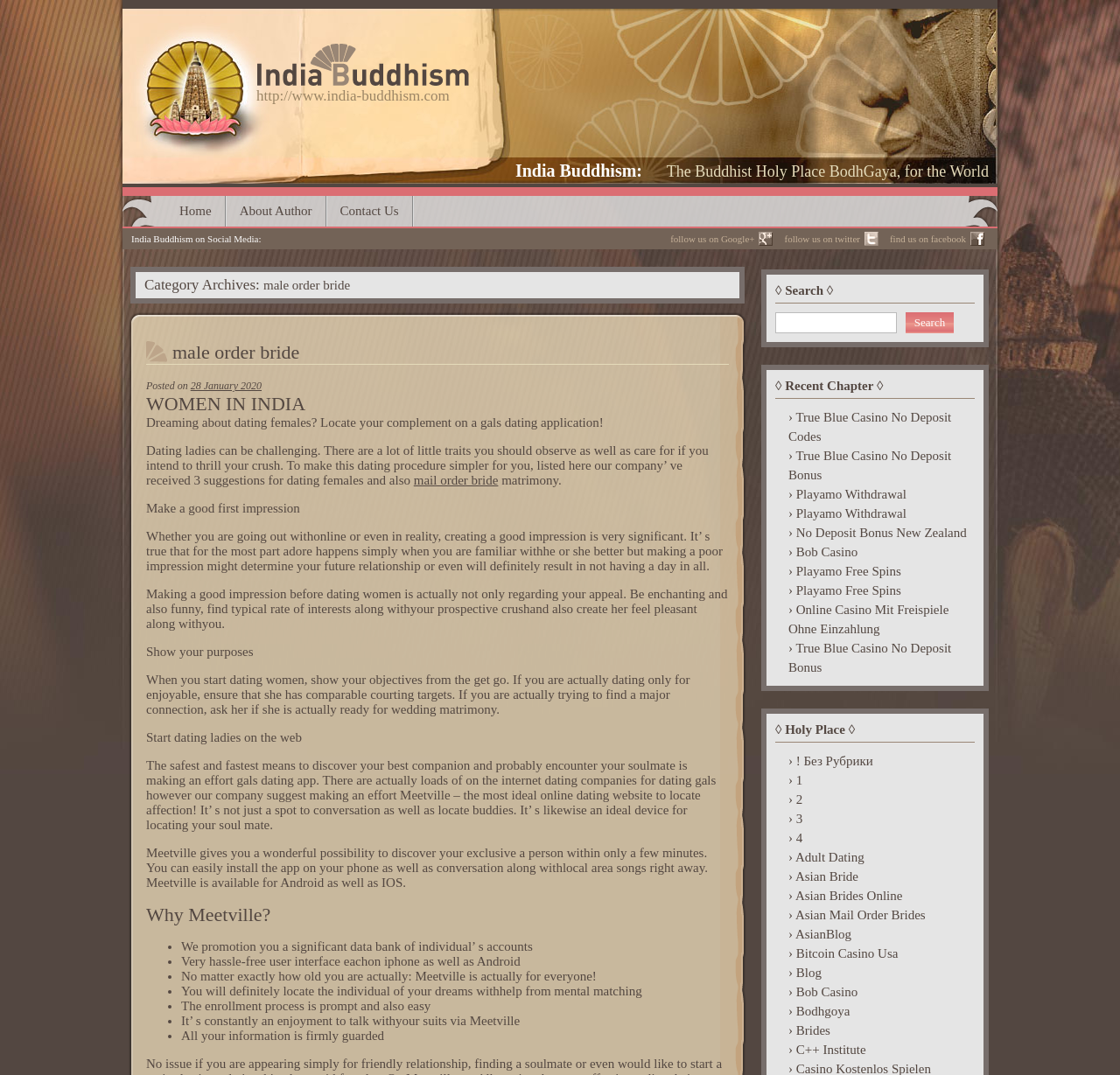Identify the bounding box coordinates of the HTML element based on this description: "Contact Us".

[0.292, 0.182, 0.369, 0.211]